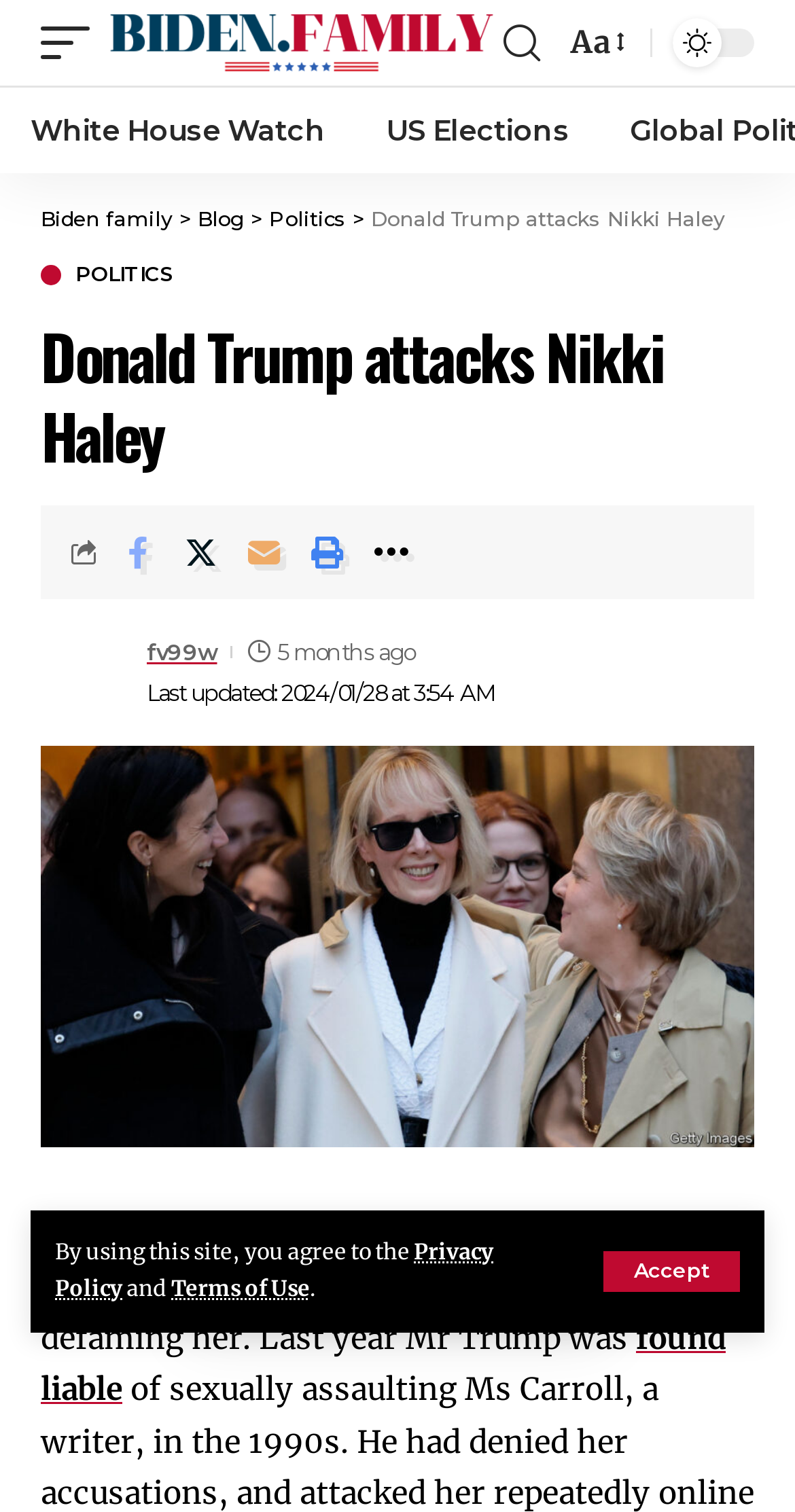What is the name of the family mentioned in the webpage?
From the image, respond using a single word or phrase.

Biden family